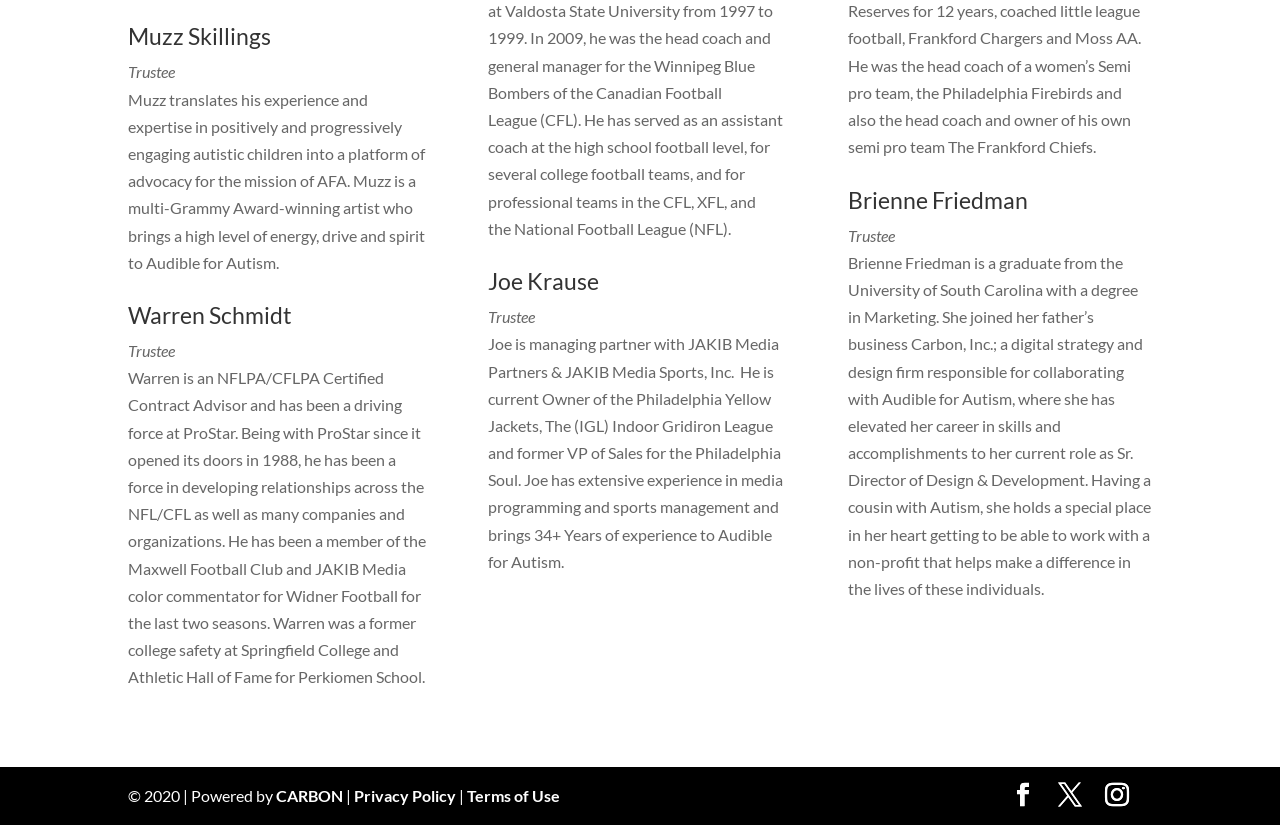Identify the bounding box of the HTML element described here: "parent_node: Website name="url"". Provide the coordinates as four float numbers between 0 and 1: [left, top, right, bottom].

None